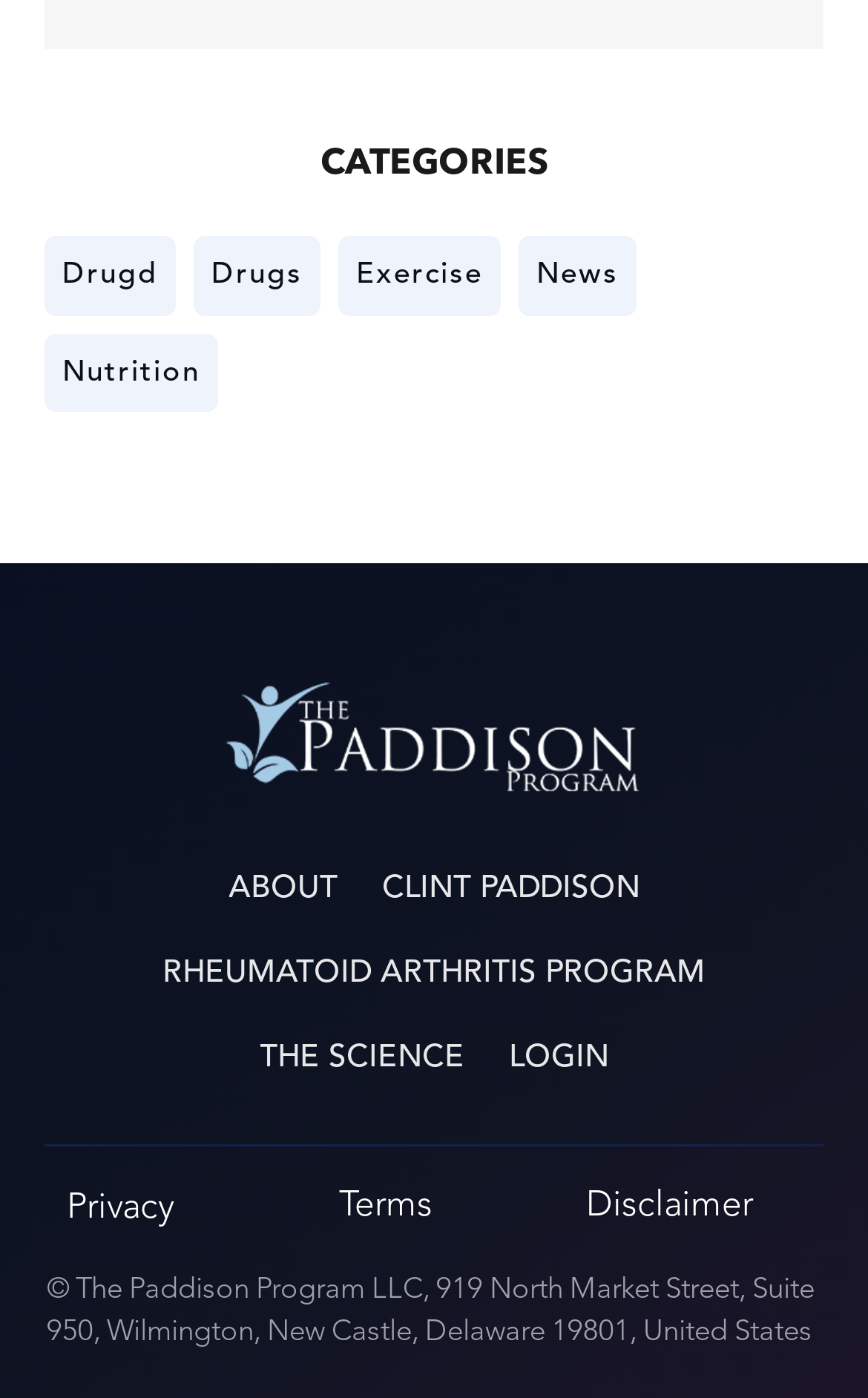How many main categories are listed in the layout table?
Please ensure your answer to the question is detailed and covers all necessary aspects.

The answer can be found by looking at the layout table, which lists 5 main categories: 'Drugd', 'Drugs', 'Exercise', 'News', and 'Nutrition'.